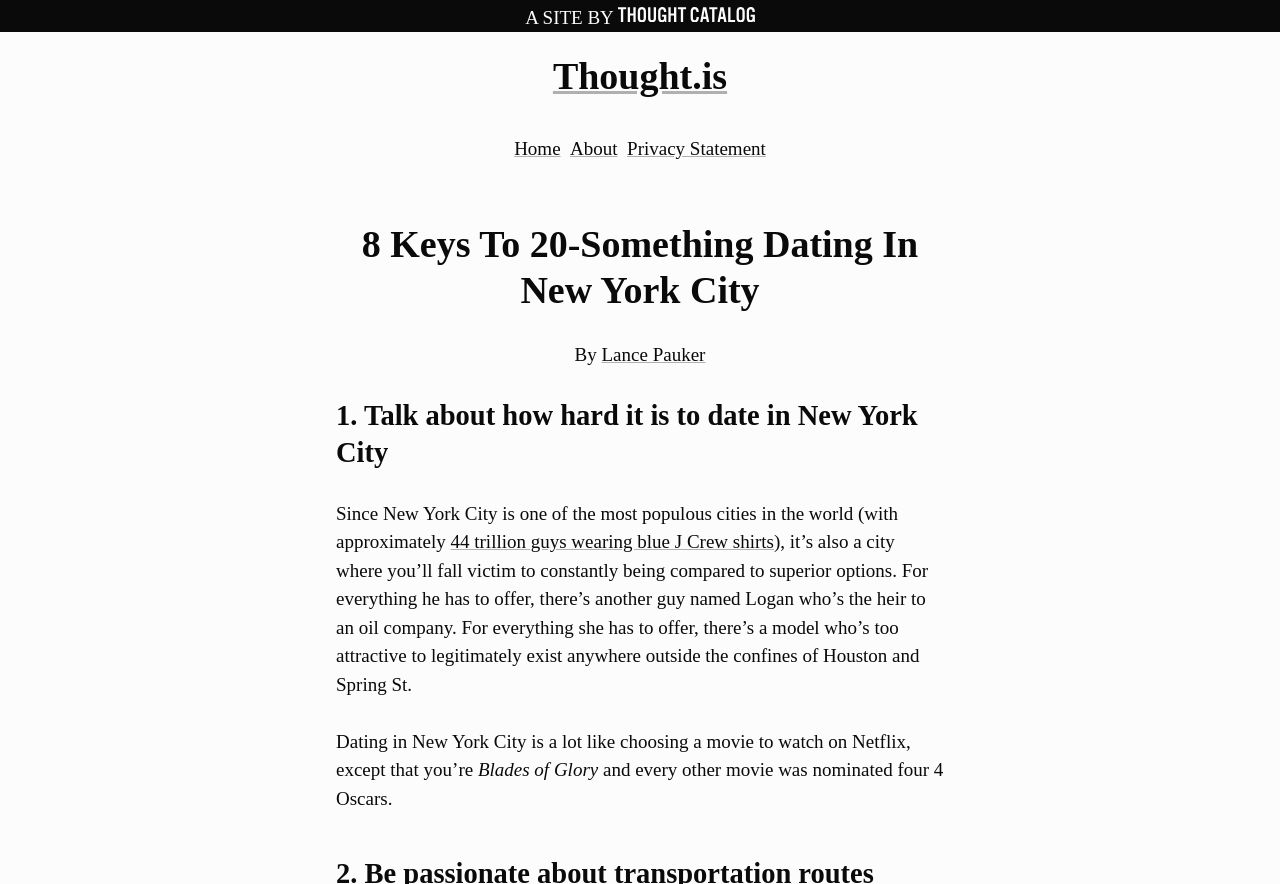What is the topic of the article?
Provide a concise answer using a single word or phrase based on the image.

Dating in New York City